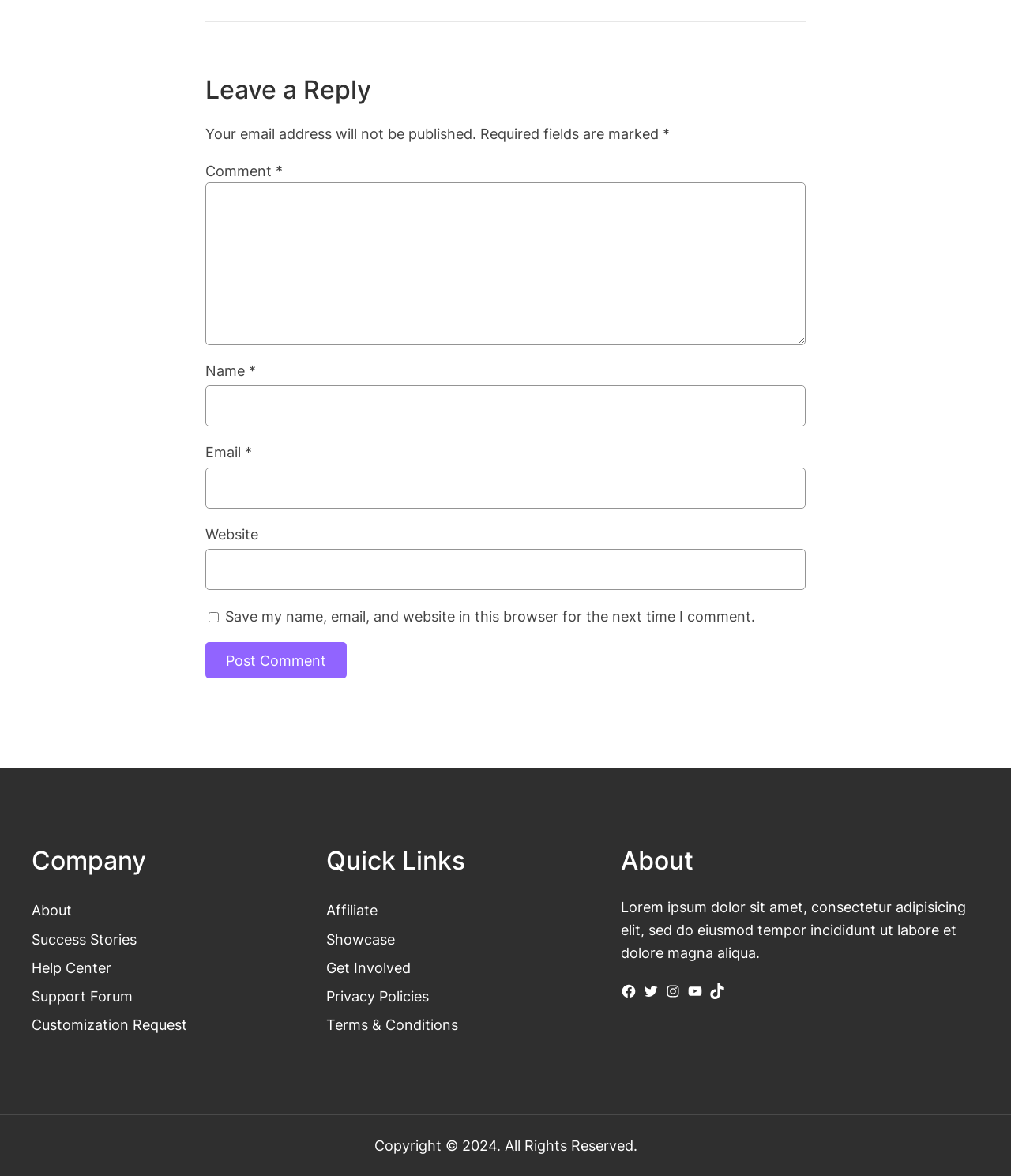How many fields are required in the comment section?
Using the image as a reference, answer the question in detail.

The fields marked with an asterisk (*) are required, which are the comment, name, and email fields, totaling three required fields.